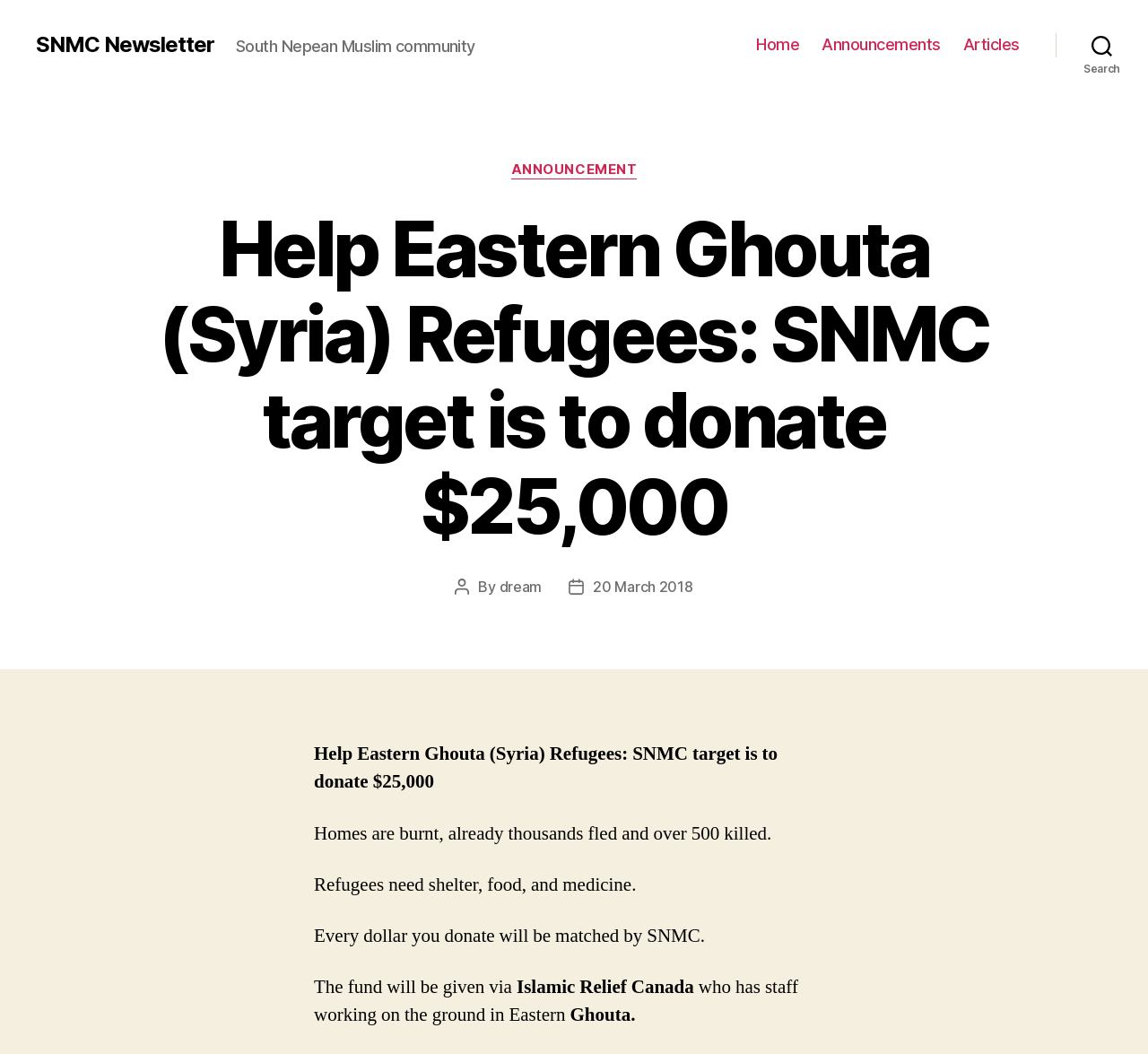Please mark the bounding box coordinates of the area that should be clicked to carry out the instruction: "Leave a comment".

None